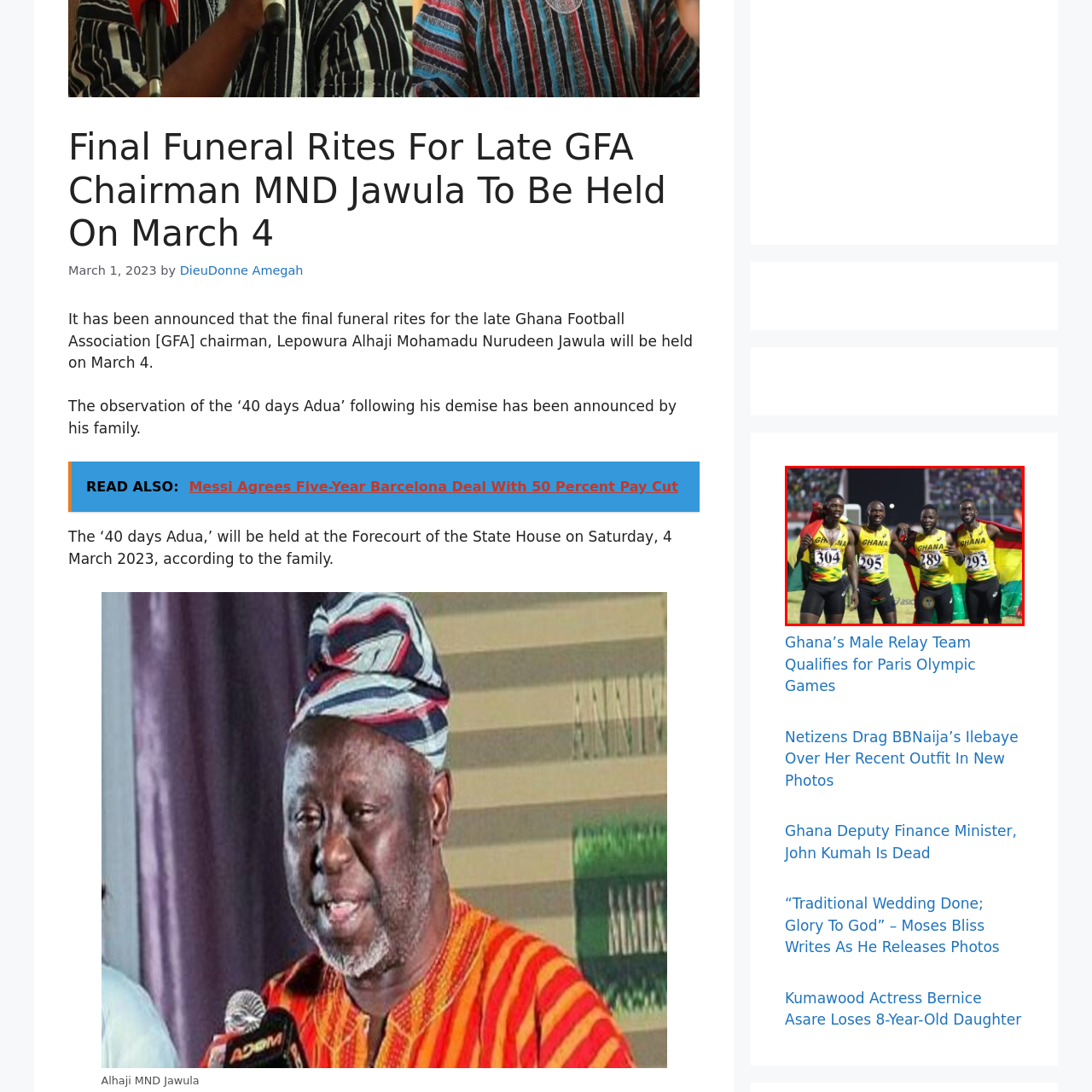What is draped around the athletes' shoulders?
Assess the image contained within the red bounding box and give a detailed answer based on the visual elements present in the image.

The athletes have colorful Ghanaian flags draped around their shoulders, symbolizing their national pride and representation on an international stage.